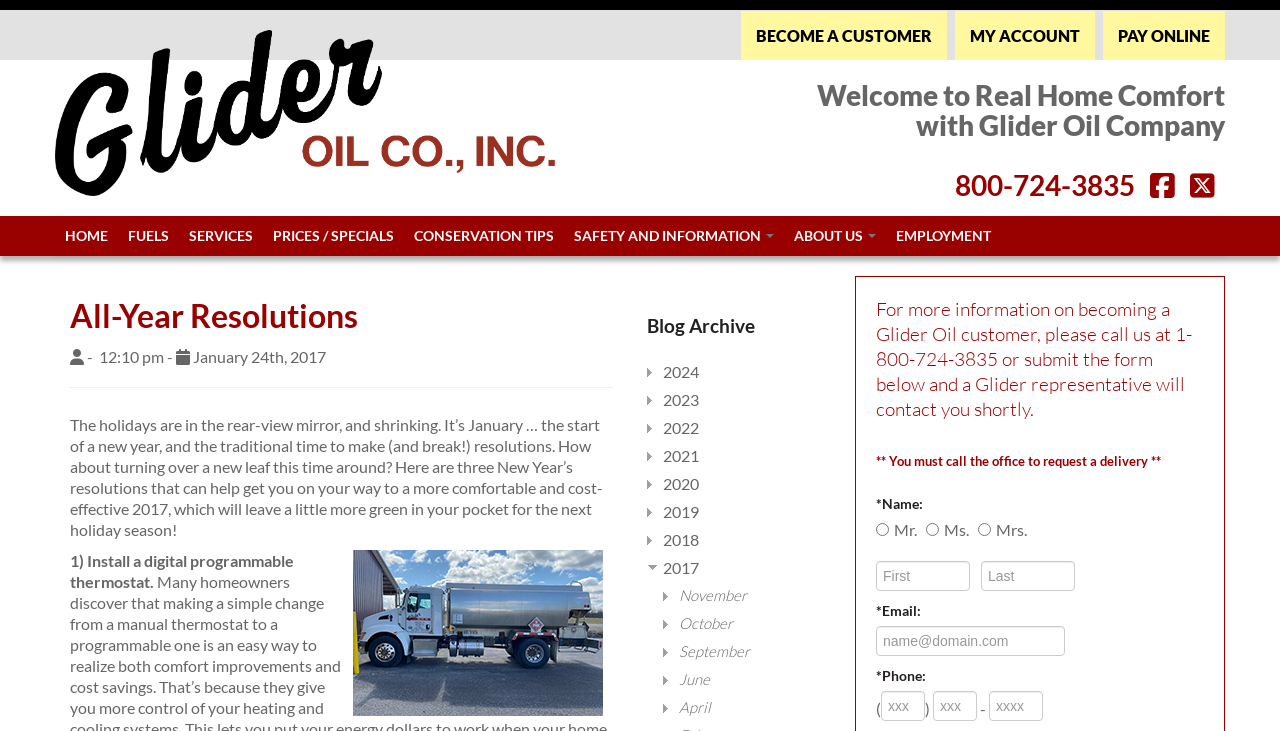Calculate the bounding box coordinates for the UI element based on the following description: "Conservation Tips". Ensure the coordinates are four float numbers between 0 and 1, i.e., [left, top, right, bottom].

[0.316, 0.296, 0.441, 0.351]